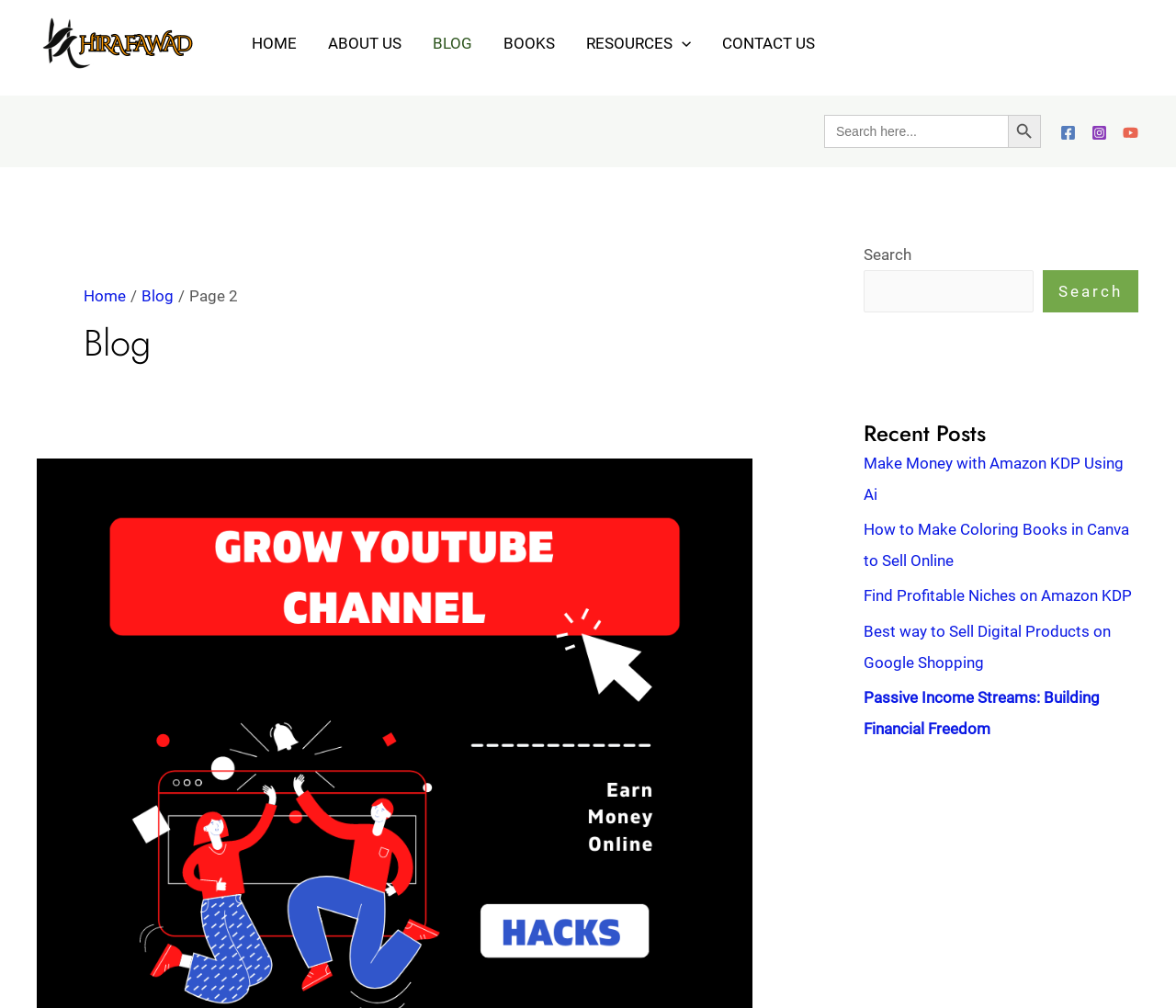Please find the bounding box coordinates of the element that you should click to achieve the following instruction: "Open the 'RESOURCES' menu". The coordinates should be presented as four float numbers between 0 and 1: [left, top, right, bottom].

[0.485, 0.015, 0.601, 0.07]